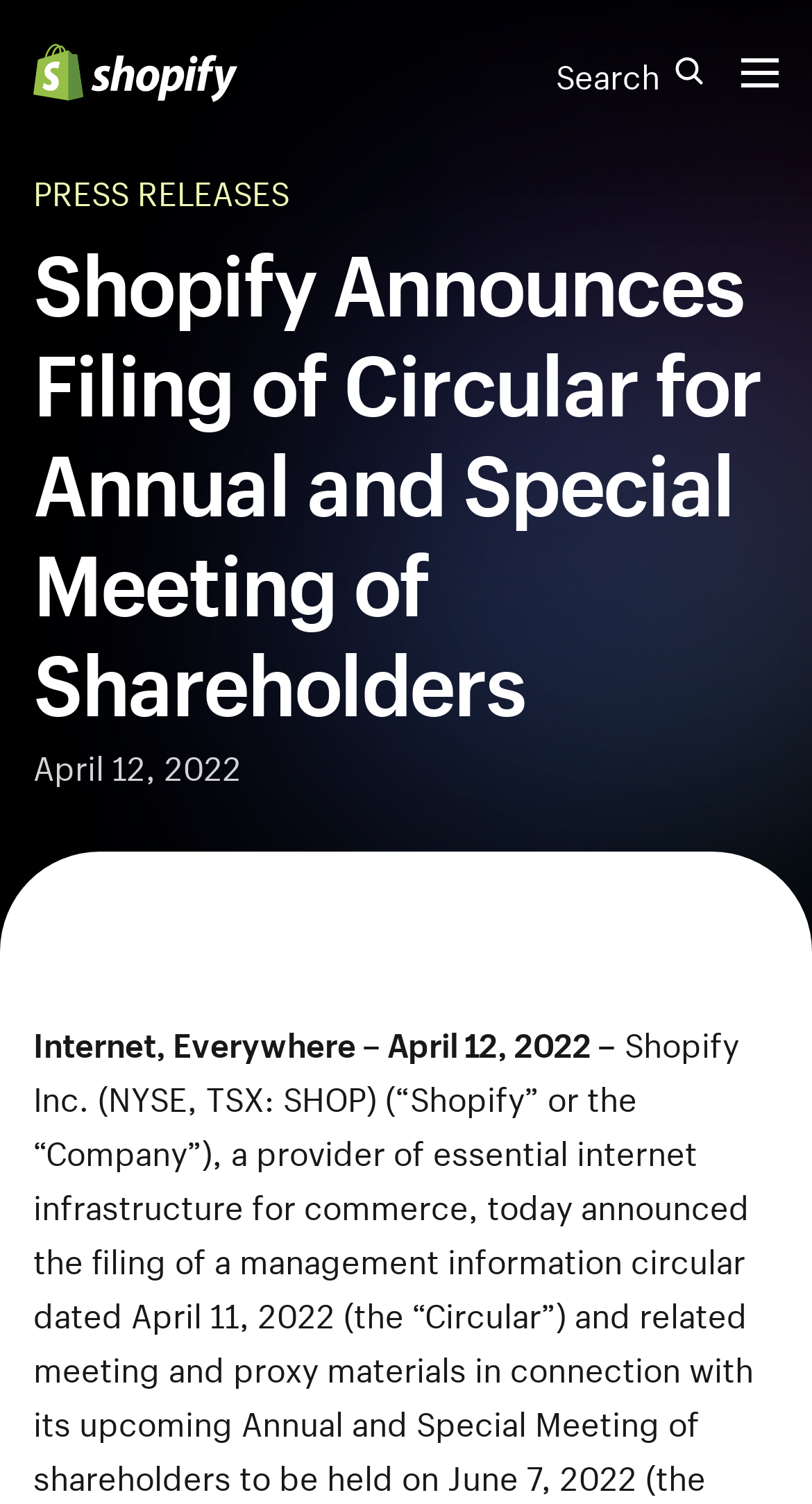What is the text on the button at the top right corner?
Please answer the question with a single word or phrase, referencing the image.

Menu